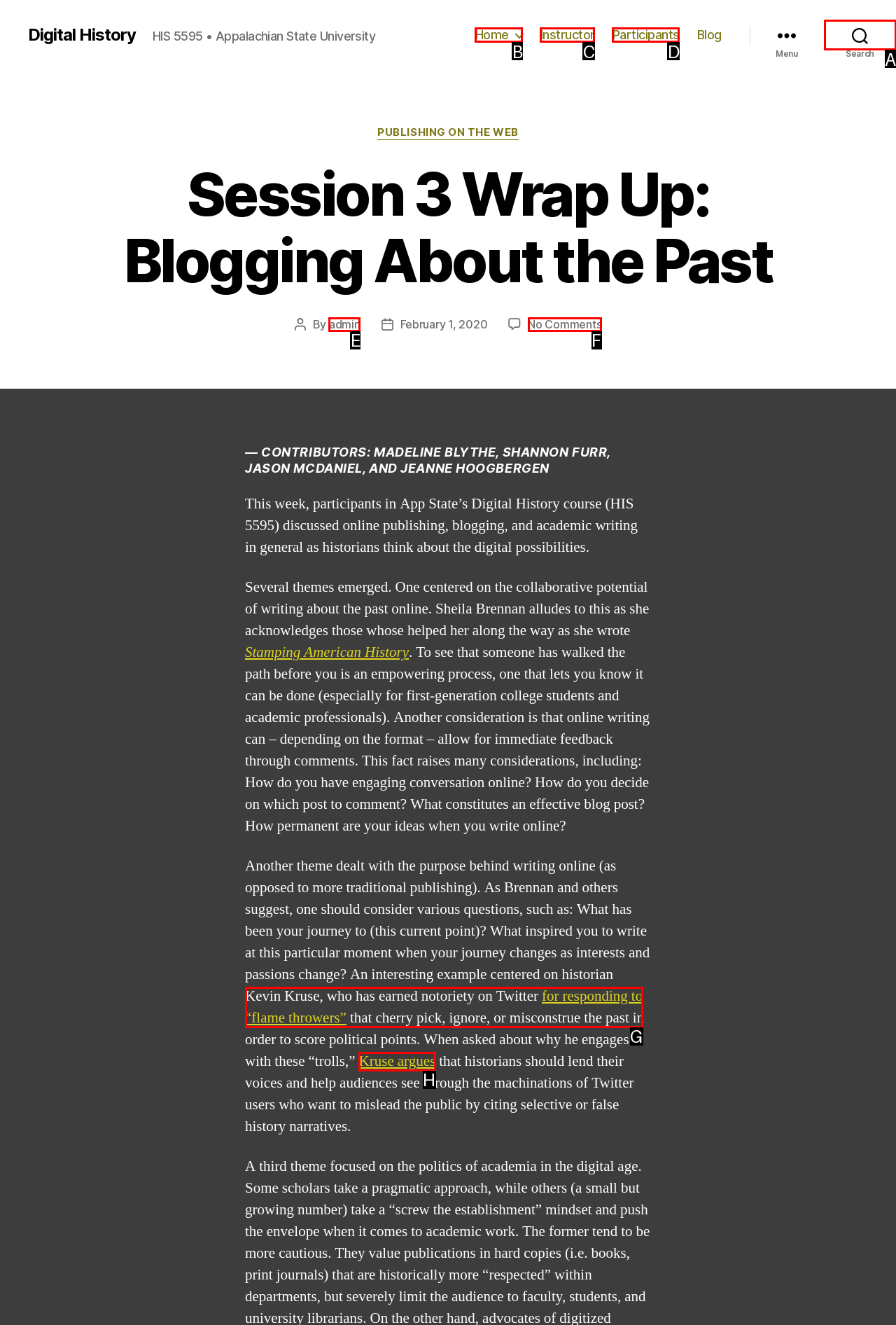Tell me the letter of the UI element to click in order to accomplish the following task: Search for something
Answer with the letter of the chosen option from the given choices directly.

A